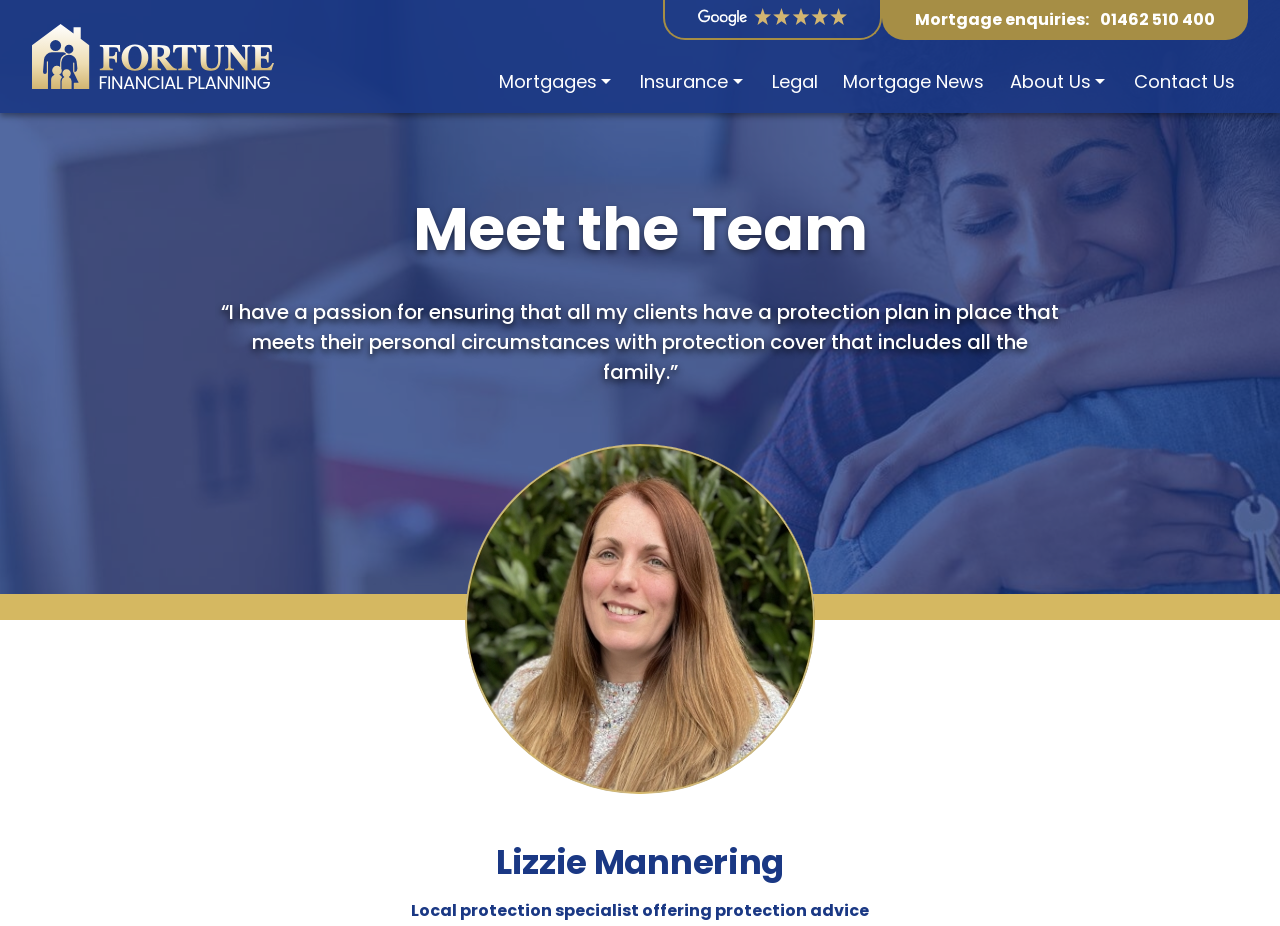Find the bounding box coordinates for the UI element that matches this description: "01462 510 400".

[0.859, 0.009, 0.949, 0.033]